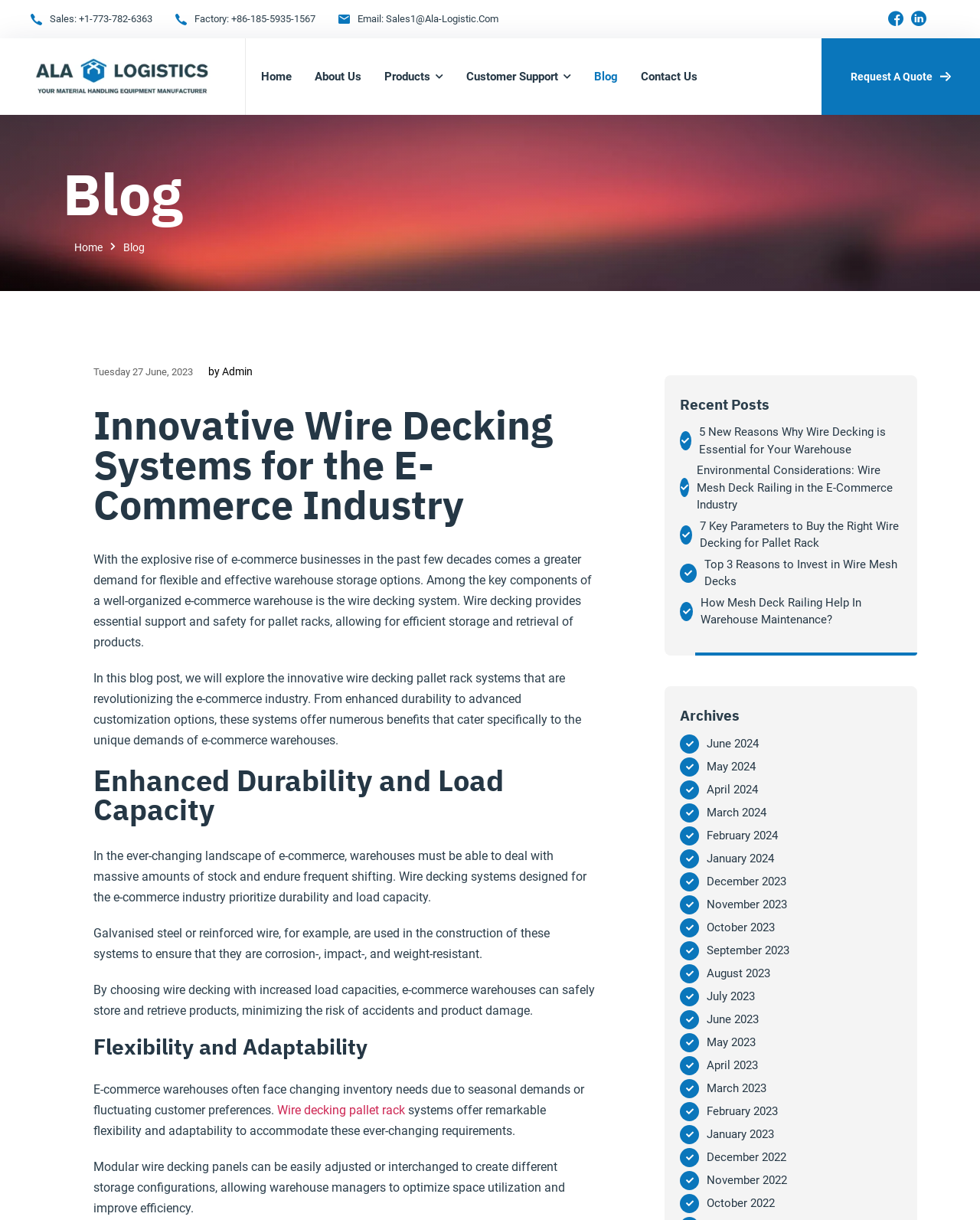Provide a brief response in the form of a single word or phrase:
What is the phone number for sales?

+1-773-782-6363